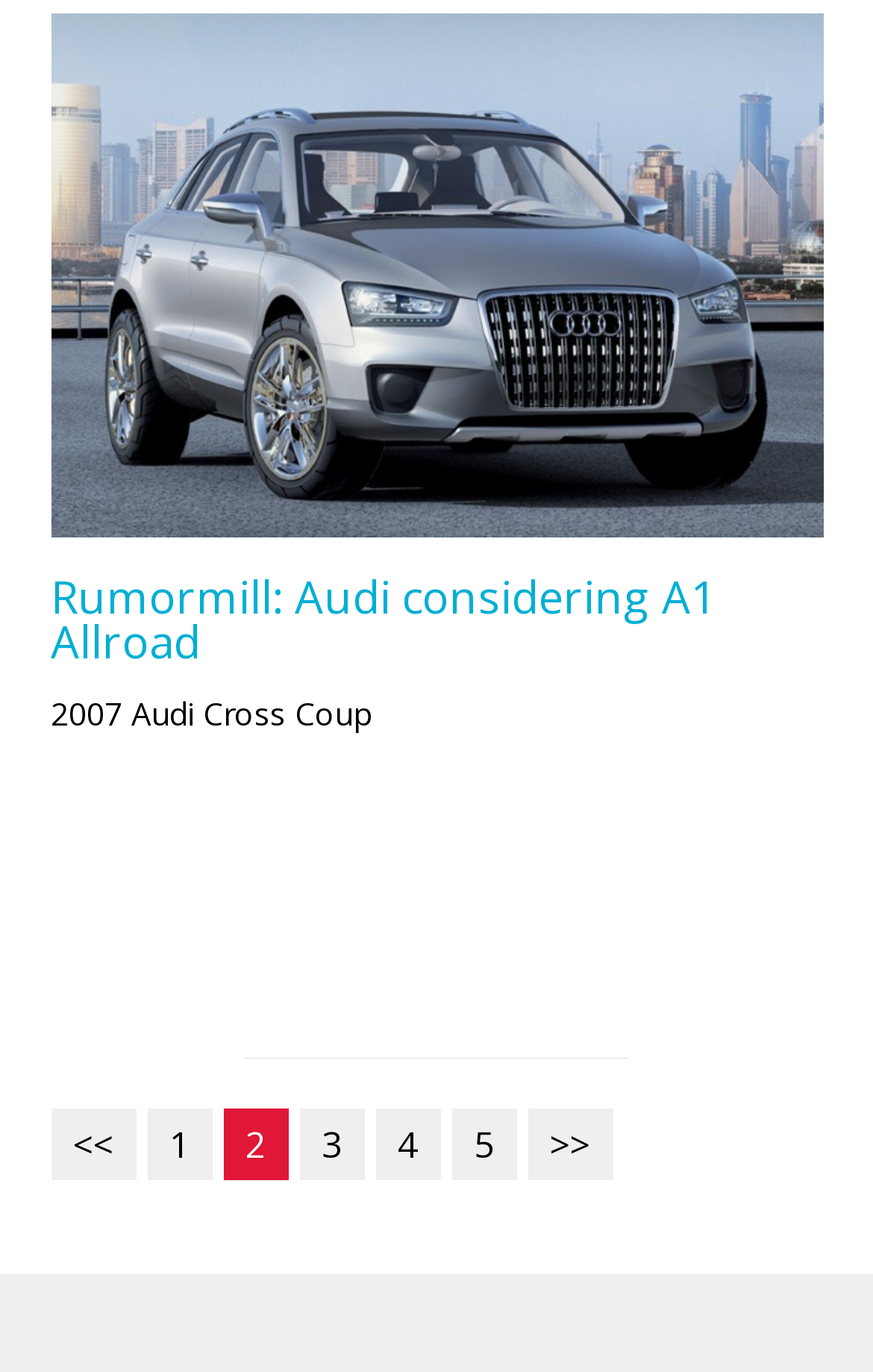What is the image above the title?
Please provide a detailed answer to the question.

Above the title, there is an image with no alt text, but below it, there is a static text '2007 Audi Cross Coup', which suggests that the image is related to the Audi Cross Coup model.